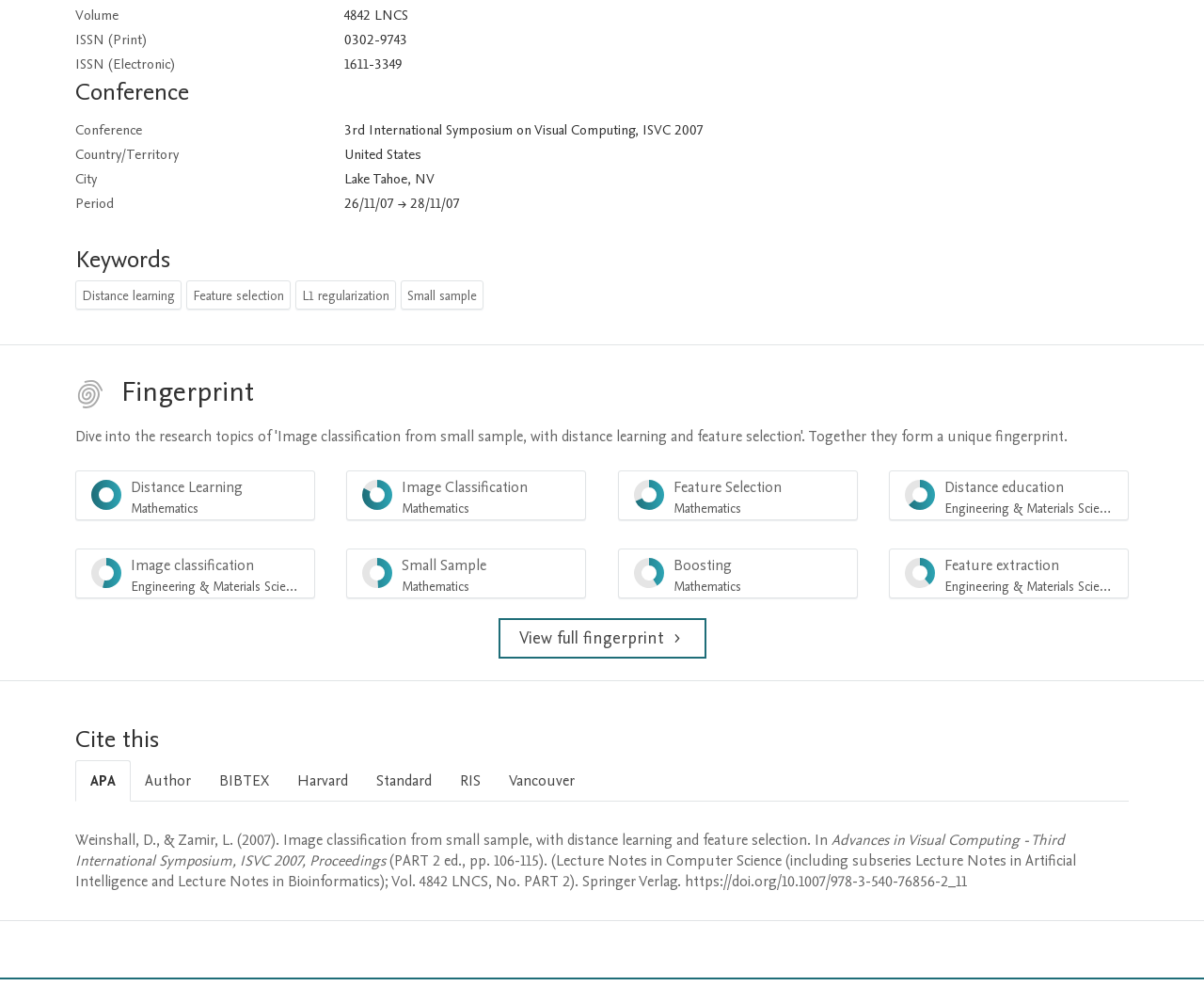What is the volume of the publication?
Give a one-word or short-phrase answer derived from the screenshot.

4842 LNCS